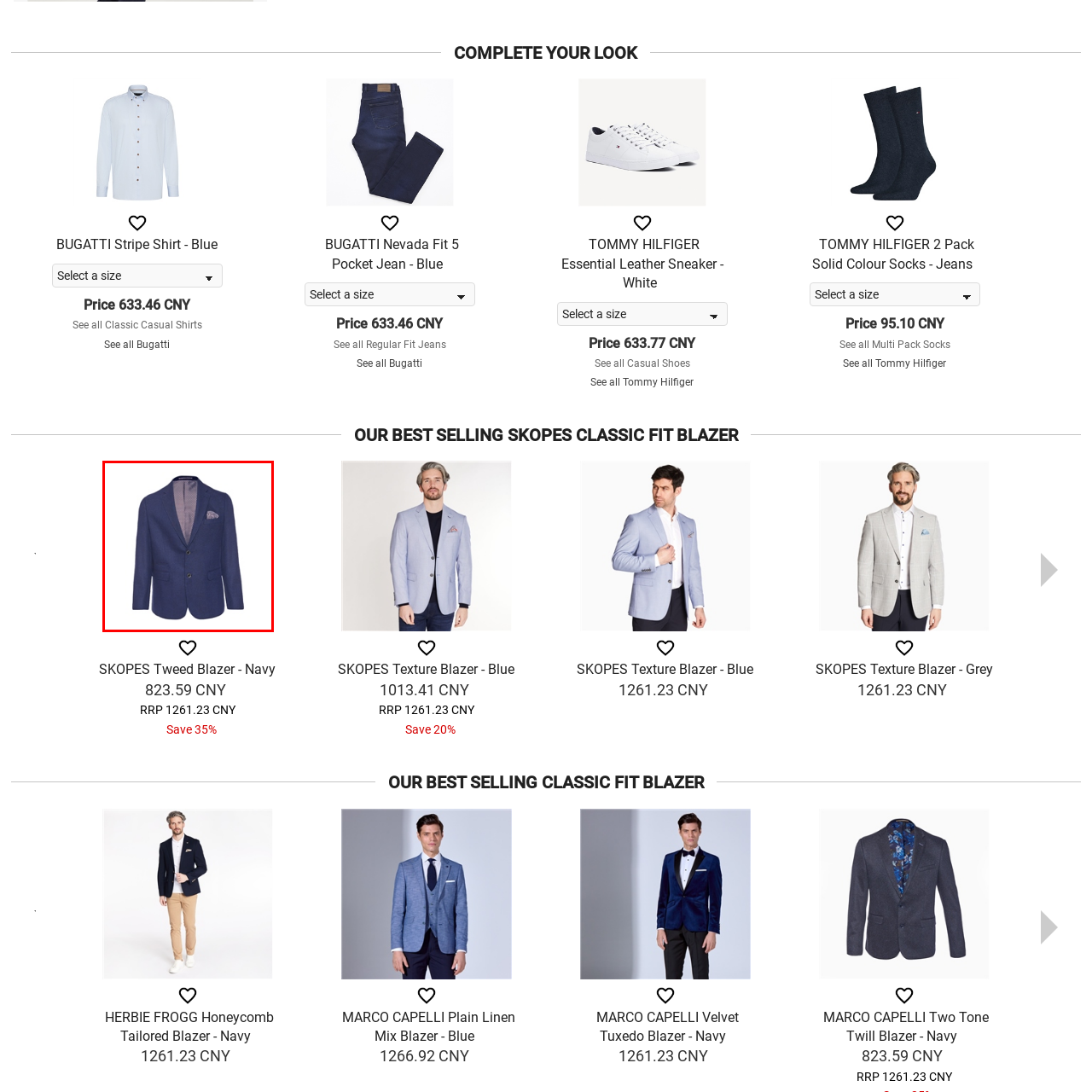Elaborate on the scene depicted within the red bounding box in the image.

The image features a stylish Skopes Tweed Blazer in navy, designed for a classic fit. The blazer showcases a sophisticated texture with a subtle pattern, enhancing its elegance. It includes a notched lapel and two front pockets, offering both functionality and style. Additionally, the interior features a contrasting lining, adding a touch of flair when the blazer is opened. This versatile piece is perfect for both formal and smart-casual occasions, making it a great addition to any wardrobe. The product is offered at an attractive price of 823.59 CNY, reflecting a 35% discount from its original retail price of 1,261.23 CNY.